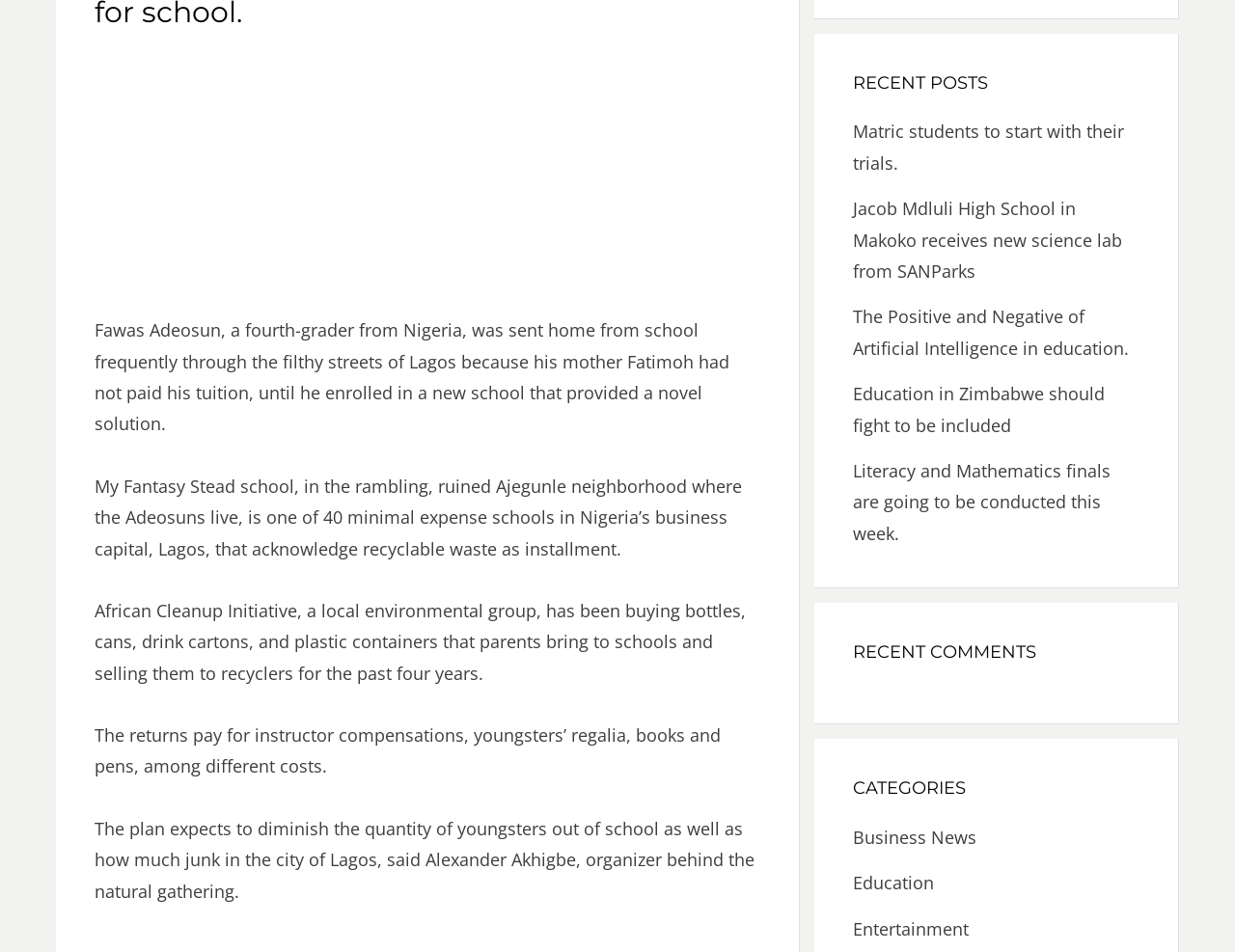Identify the bounding box for the described UI element. Provide the coordinates in (top-left x, top-left y, bottom-right x, bottom-right y) format with values ranging from 0 to 1: aria-label="Advertisement" name="aswift_2" title="Advertisement"

[0.076, 0.047, 0.616, 0.33]